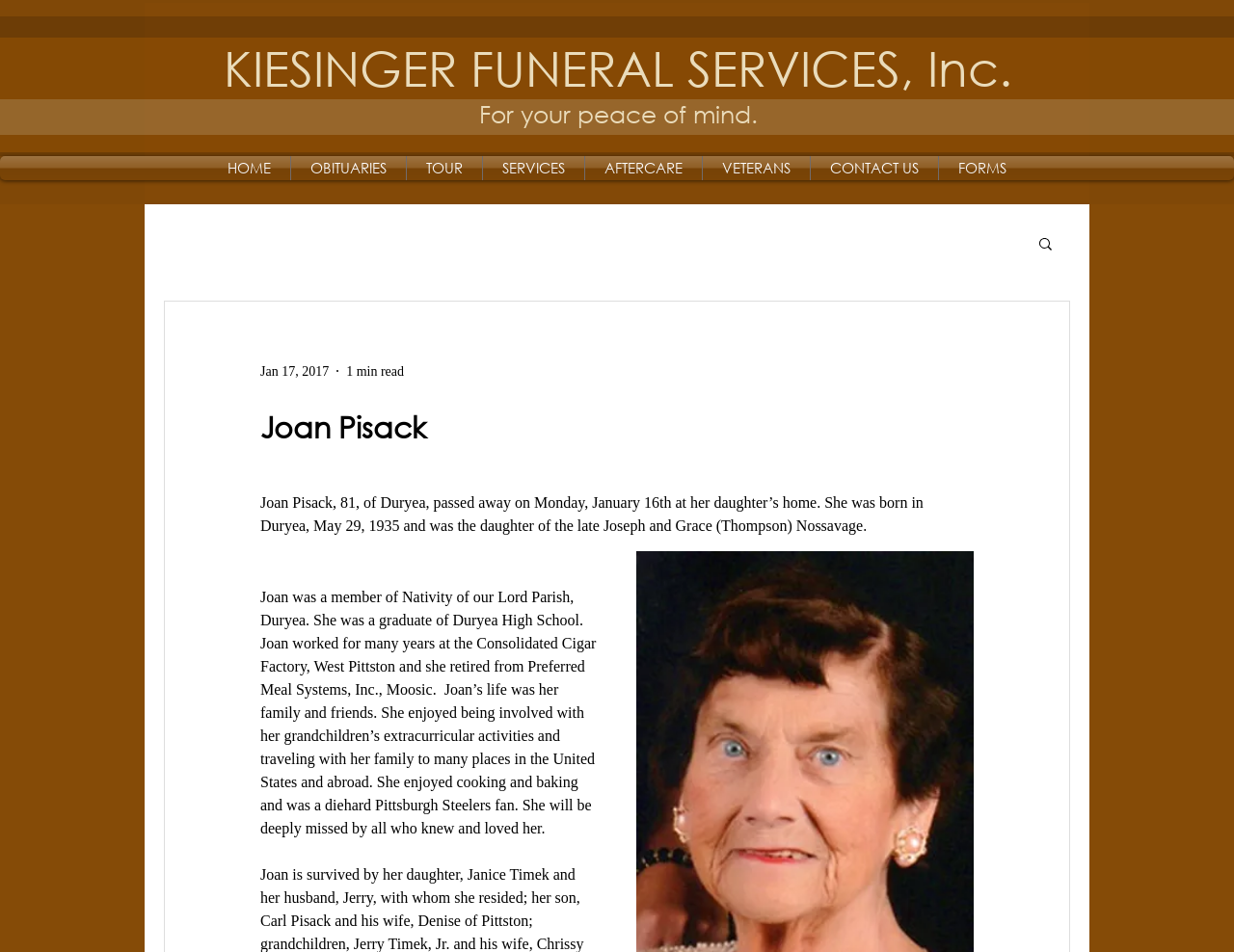Find and provide the bounding box coordinates for the UI element described with: "For your peace of mind.".

[0.388, 0.103, 0.614, 0.135]